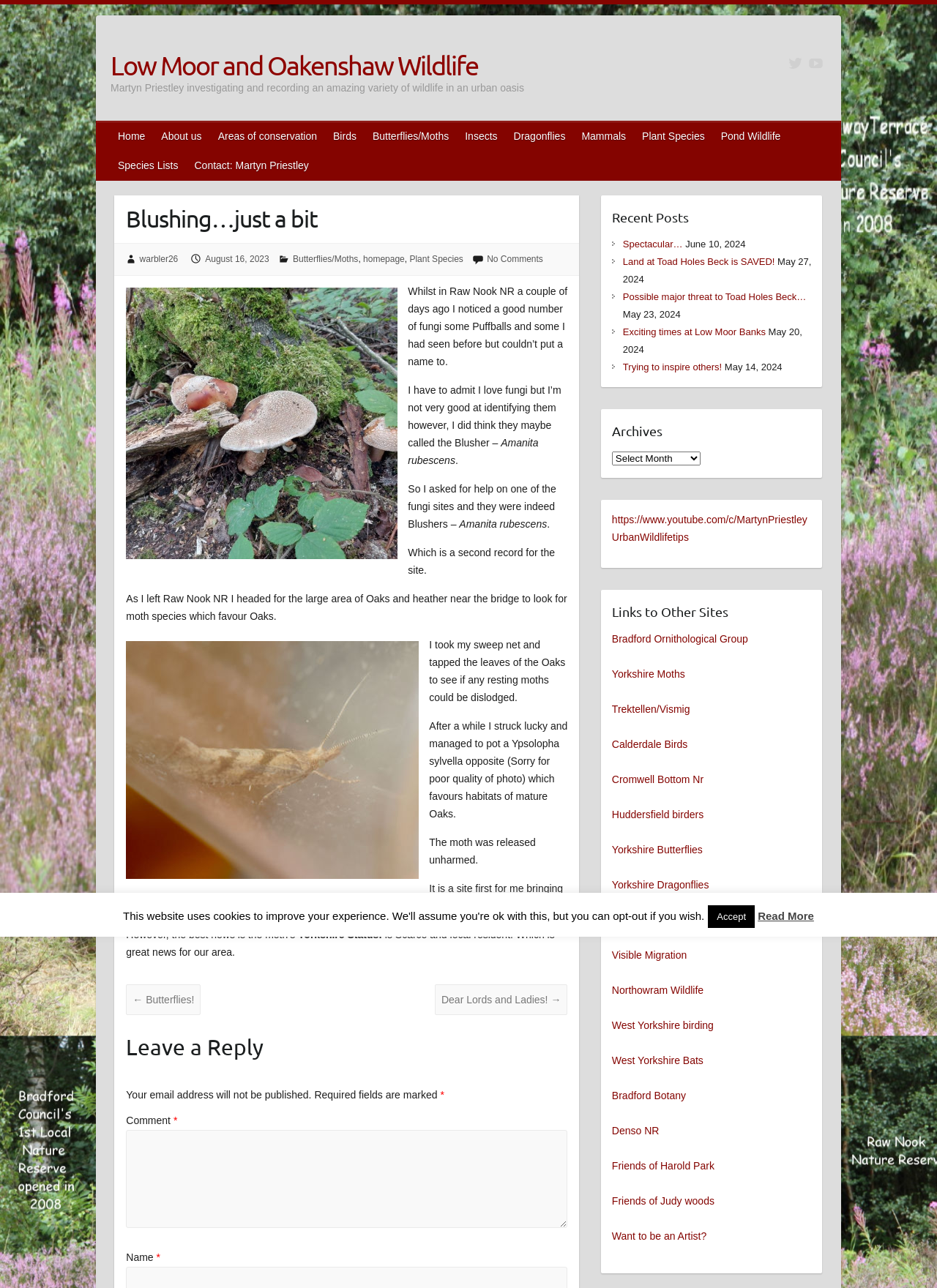Please provide a comprehensive answer to the question based on the screenshot: What is the name of the wildlife area?

The name of the wildlife area can be found in the heading 'Low Moor and Oakenshaw Wildlife' which is located at the top of the webpage.